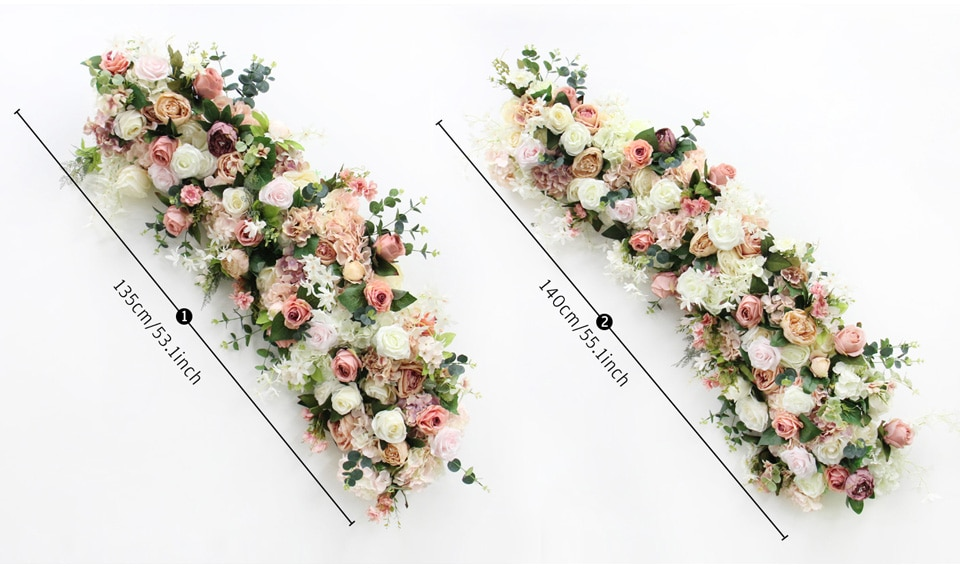Using the information shown in the image, answer the question with as much detail as possible: What color palette is featured in both arrangements?

The caption describes the first arrangement as having an elegant mix of soft pinks, whites, and earthy-toned roses, and mentions that the second arrangement showcases a similar palette, indicating that both arrangements feature this color palette.